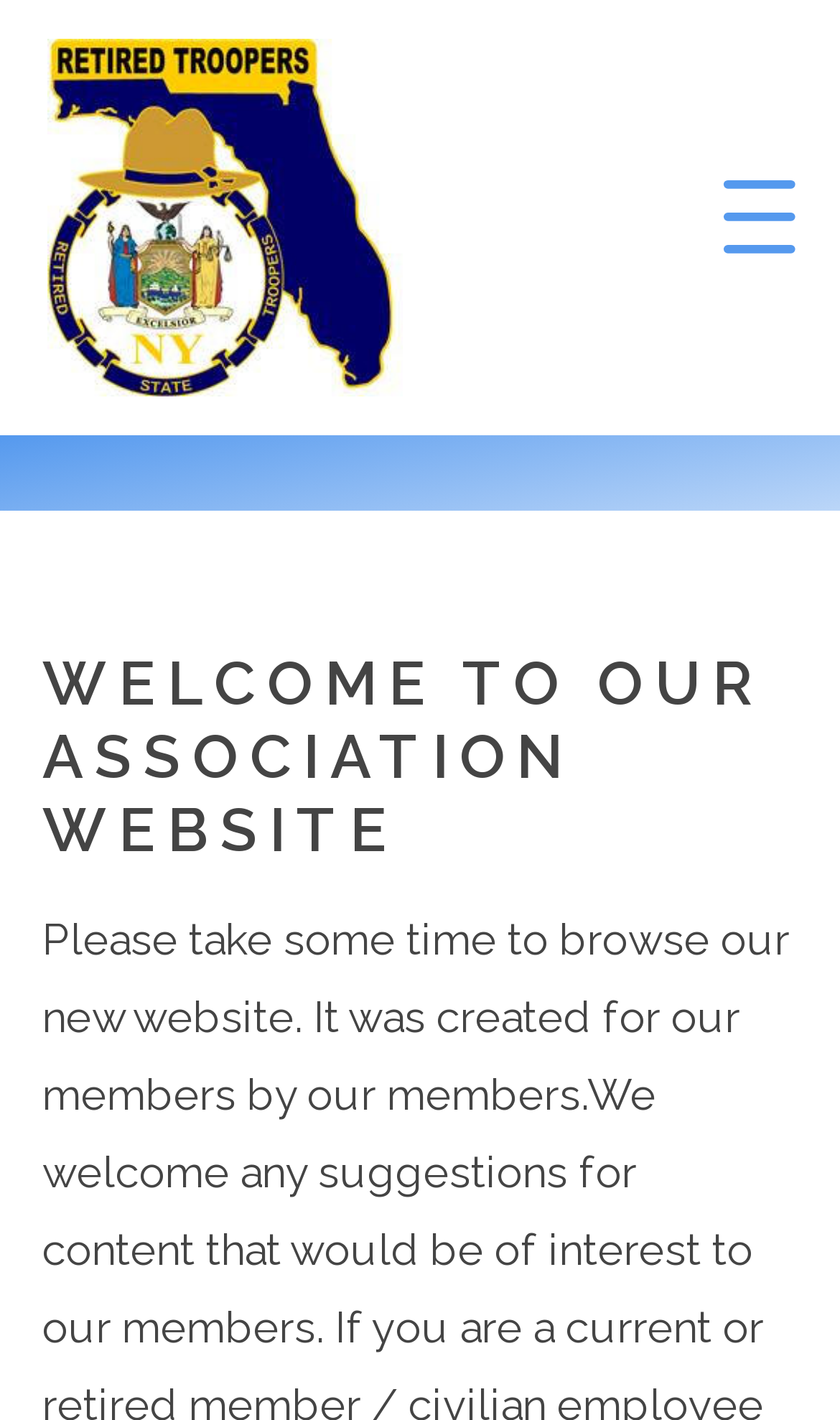For the given element description About us, determine the bounding box coordinates of the UI element. The coordinates should follow the format (top-left x, top-left y, bottom-right x, bottom-right y) and be within the range of 0 to 1.

[0.05, 0.485, 0.86, 0.547]